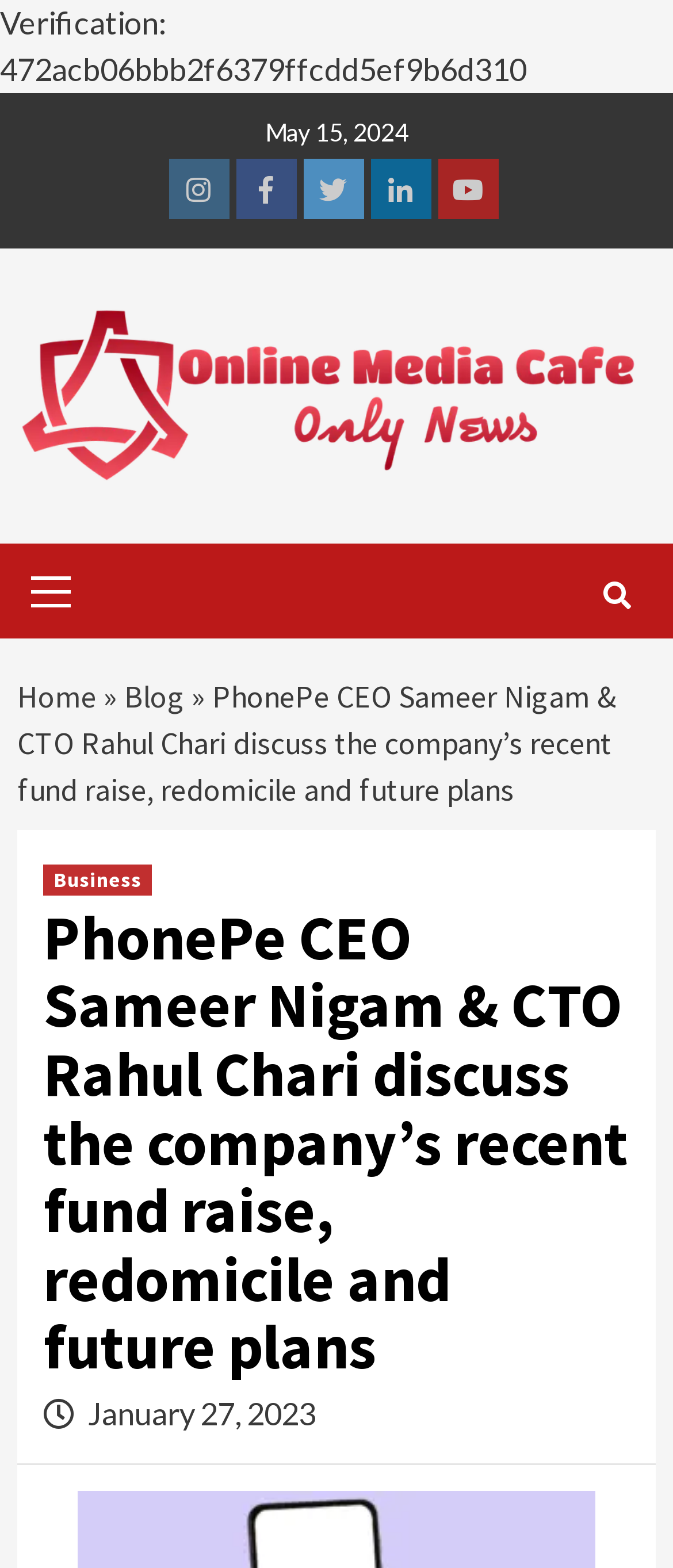Observe the image and answer the following question in detail: How many social media links are there?

I counted the number of social media links by looking at the links with icons such as Instagram, Facebook, Twitter, Linkedin, and Youtube, which are located at the top of the page.